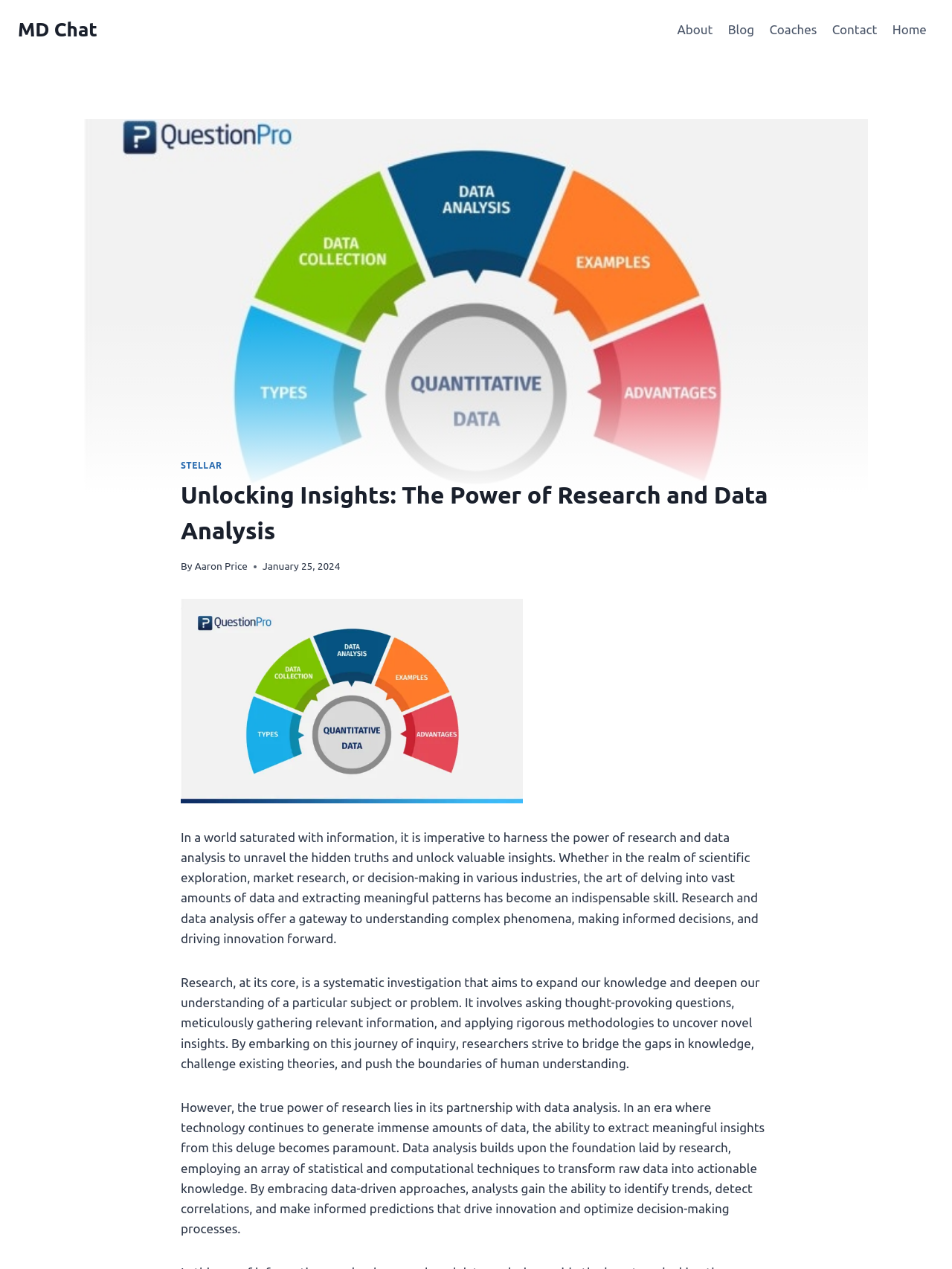Show me the bounding box coordinates of the clickable region to achieve the task as per the instruction: "Click on the 'Aaron Price' link".

[0.204, 0.441, 0.26, 0.451]